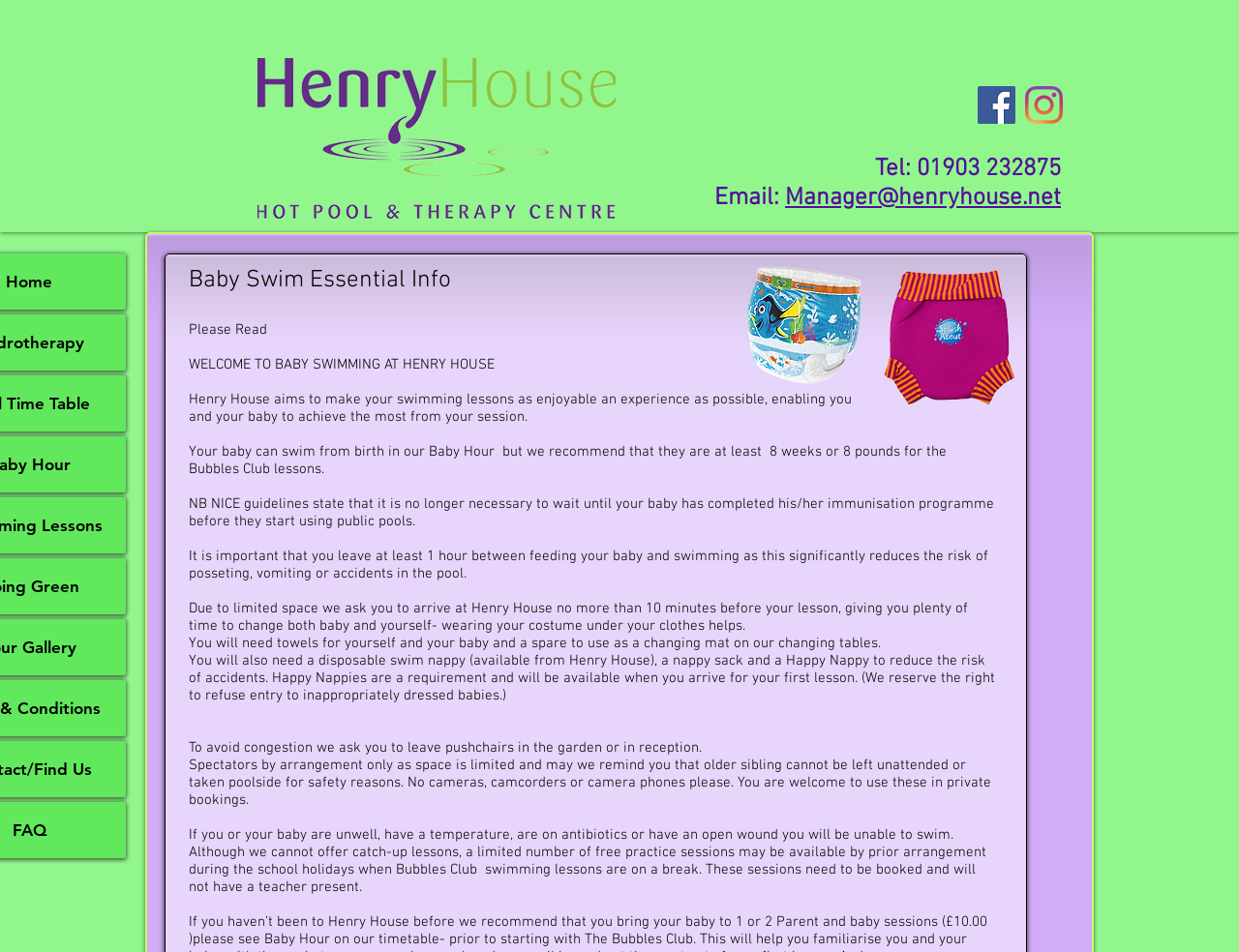Use a single word or phrase to answer the question: 
What is the recommended age for babies to start swimming lessons?

at least 8 weeks or 8 pounds